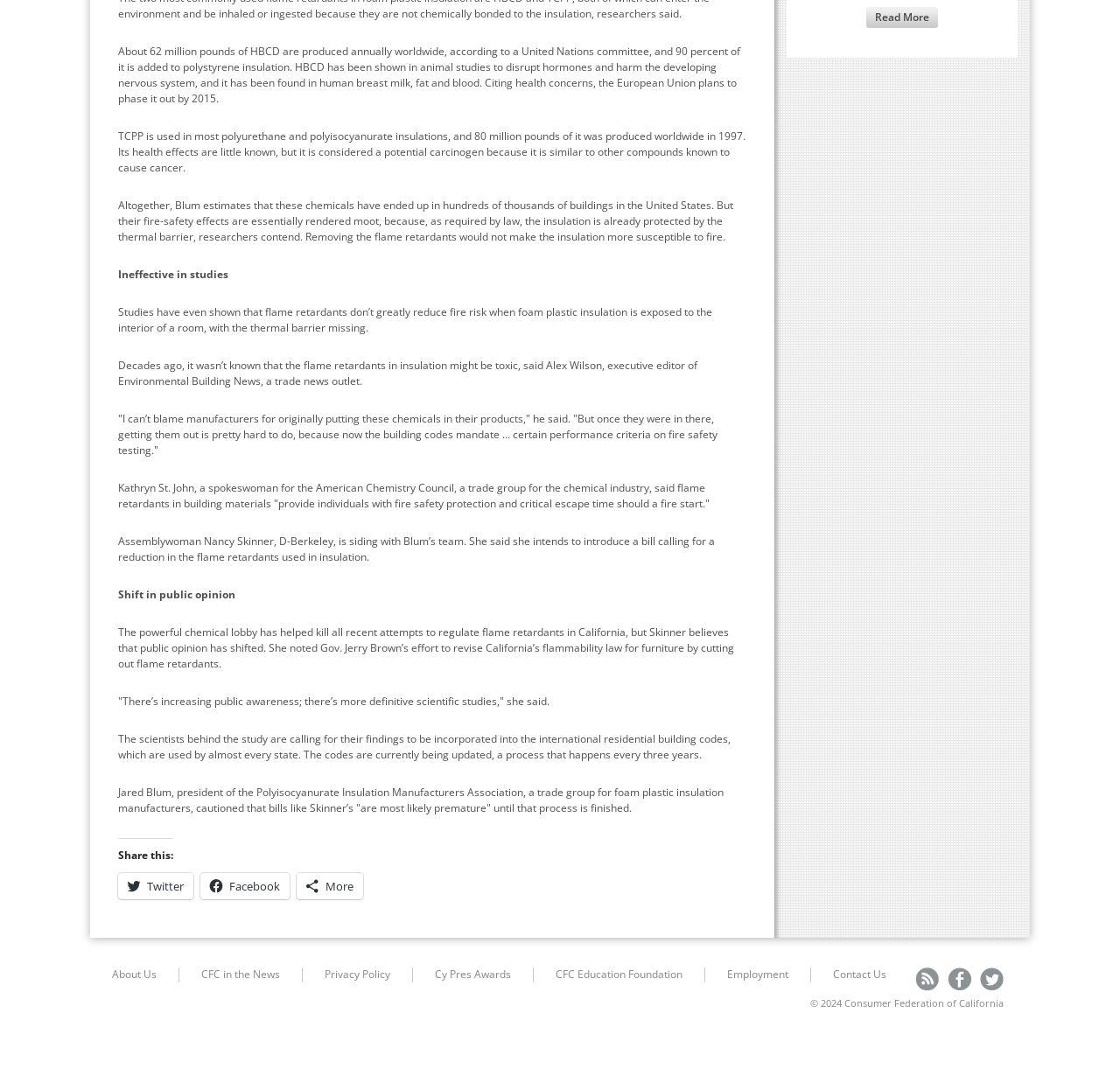How many pounds of TCPP were produced worldwide in 1997?
Based on the visual information, provide a detailed and comprehensive answer.

The text states that 80 million pounds of TCPP were produced worldwide in 1997.